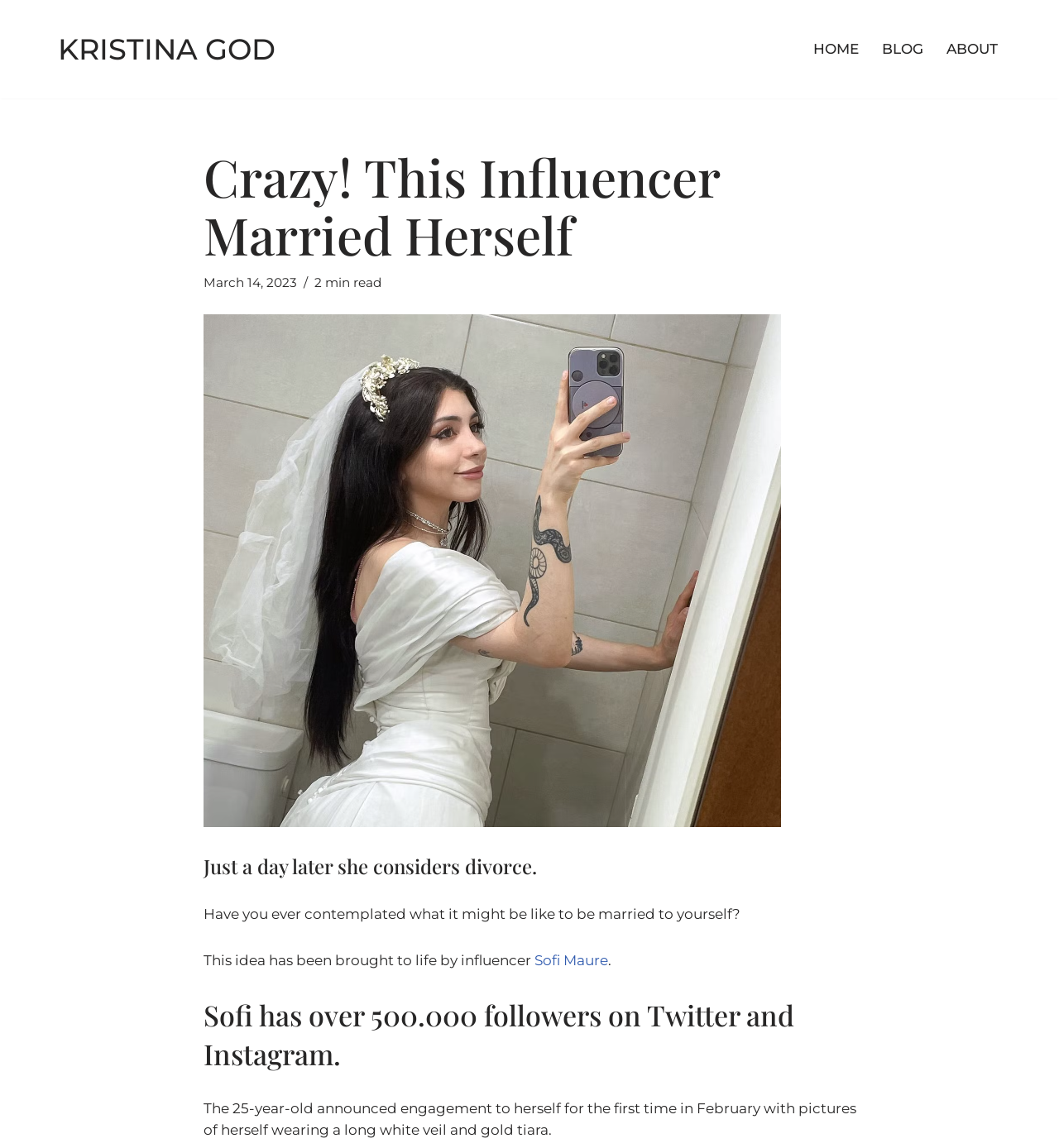Create a detailed summary of the webpage's content and design.

The webpage is an article about an influencer, Sofi Maure, who has married herself. At the top left of the page, there is a link to skip to the content. Next to it, on the top left, is a link to the website's title, "KRISTINA GOD". On the top right, there is a navigation menu with three links: "HOME", "BLOG", and "ABOUT".

Below the navigation menu, there is a large heading that reads "Crazy! This Influencer Married Herself". Underneath the heading, there is a time stamp indicating the article was published on March 14, 2023, and a note that the article is a 2-minute read.

The main content of the article starts with a paragraph that asks the question "Have you ever contemplated what it might be like to be married to yourself?" followed by a sentence that introduces Sofi Maure as the influencer who brought this idea to life. The text then continues to describe Sofi's announcement of her engagement to herself, including details about her social media following and the pictures she posted.

There are three headings in the article, with the first one being the title of the article, the second one reading "Just a day later she considers divorce", and the third one stating "Sofi has over 500.000 followers on Twitter and Instagram". The article appears to be a short news piece or blog post about Sofi Maure's unusual decision to marry herself.